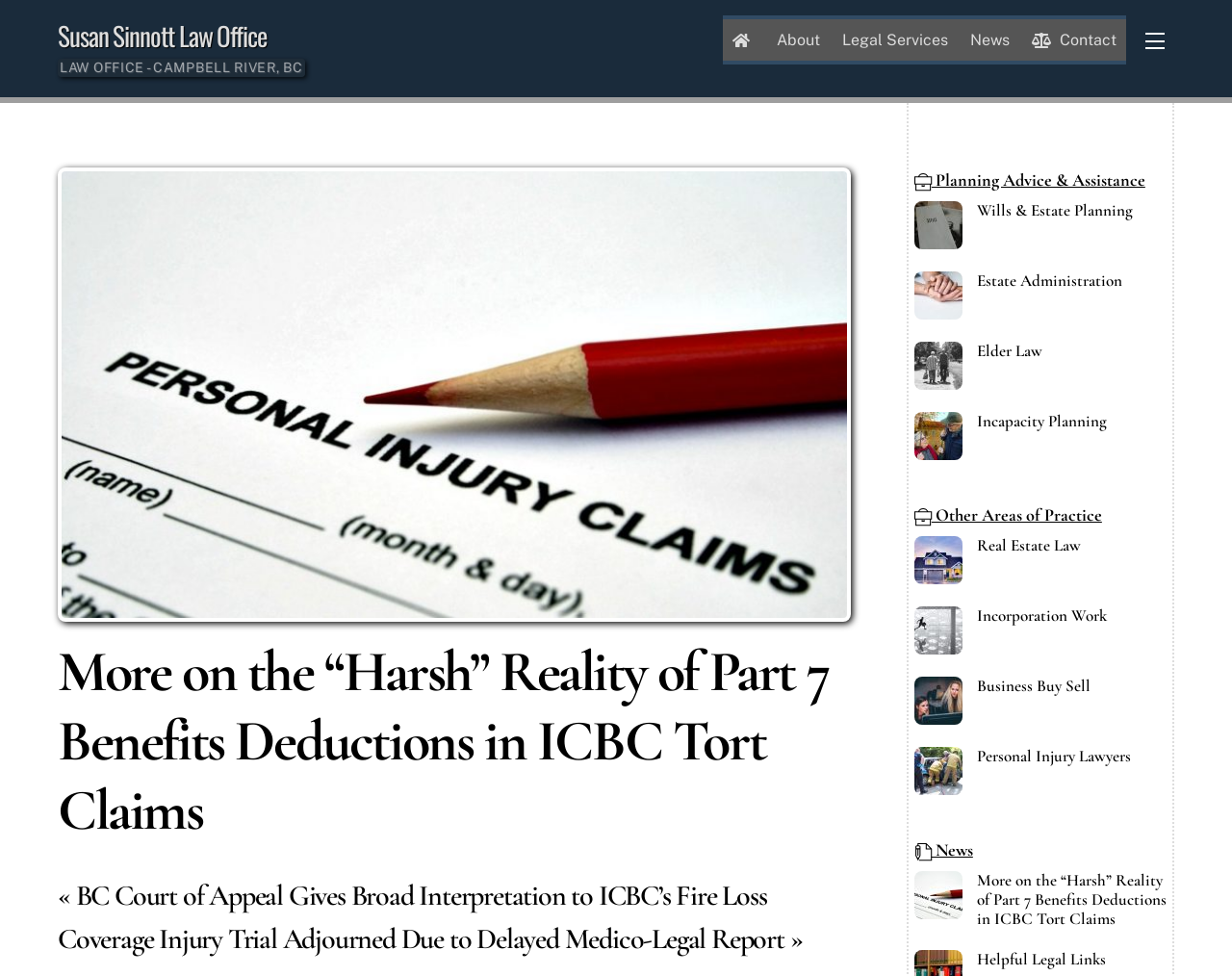Find the bounding box of the web element that fits this description: "alt="personal injury" title="personal injury"".

[0.047, 0.614, 0.69, 0.633]